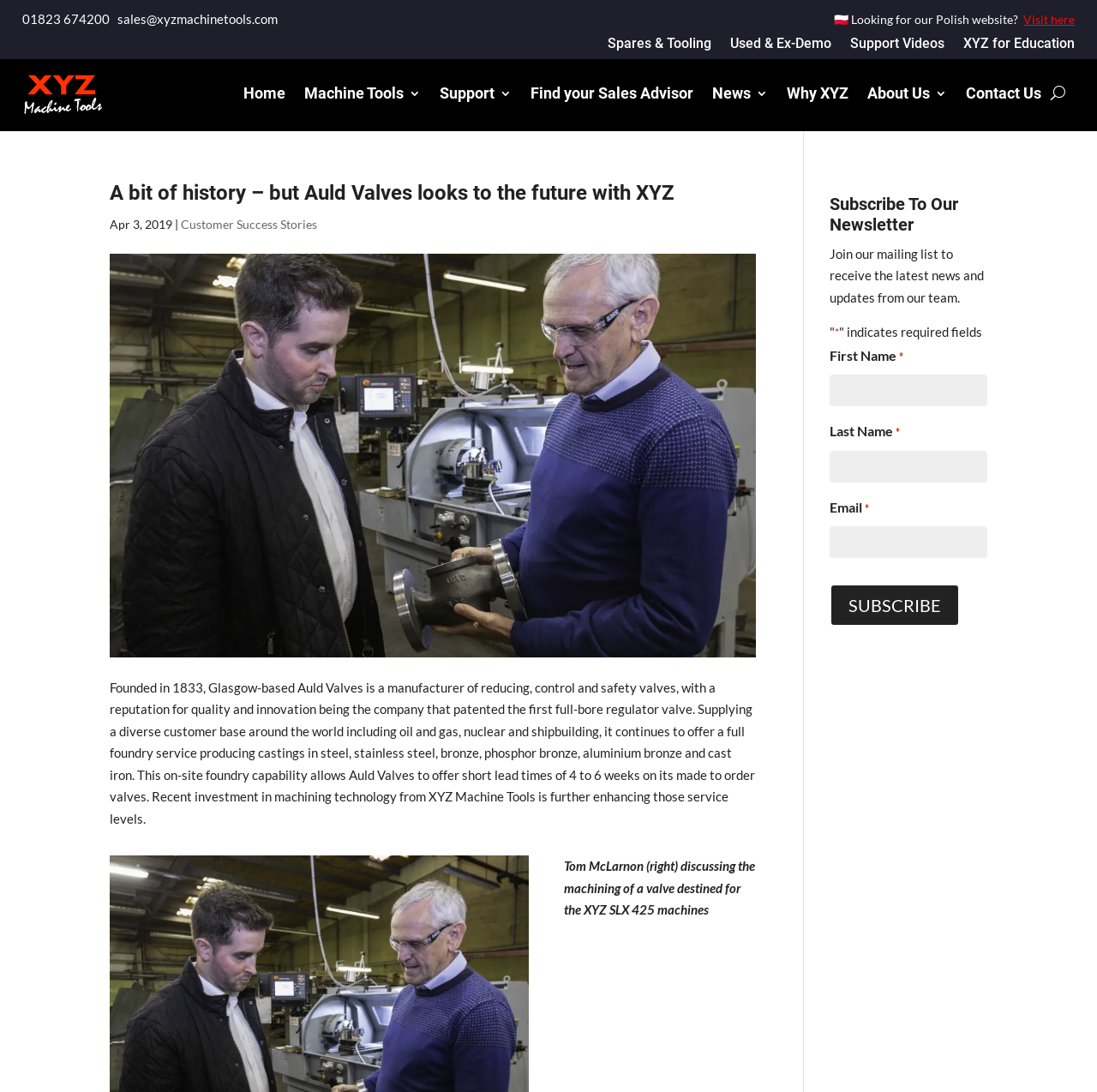Identify the bounding box coordinates of the area you need to click to perform the following instruction: "Call the phone number".

[0.02, 0.01, 0.1, 0.024]